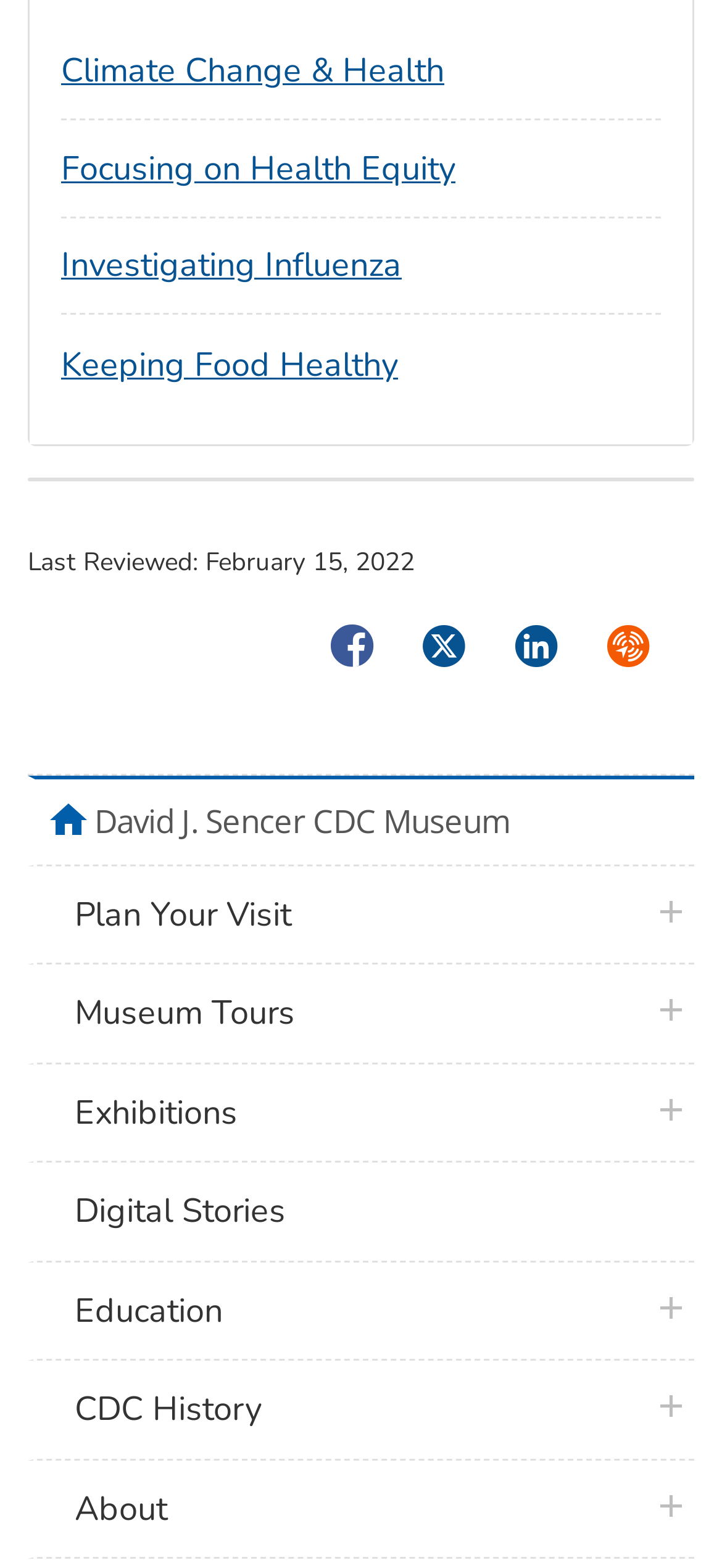Examine the screenshot and answer the question in as much detail as possible: What is the last reviewed date?

I found the 'Last Reviewed:' text on the webpage, and next to it, I saw the date 'February 15, 2022', which is the answer to this question.